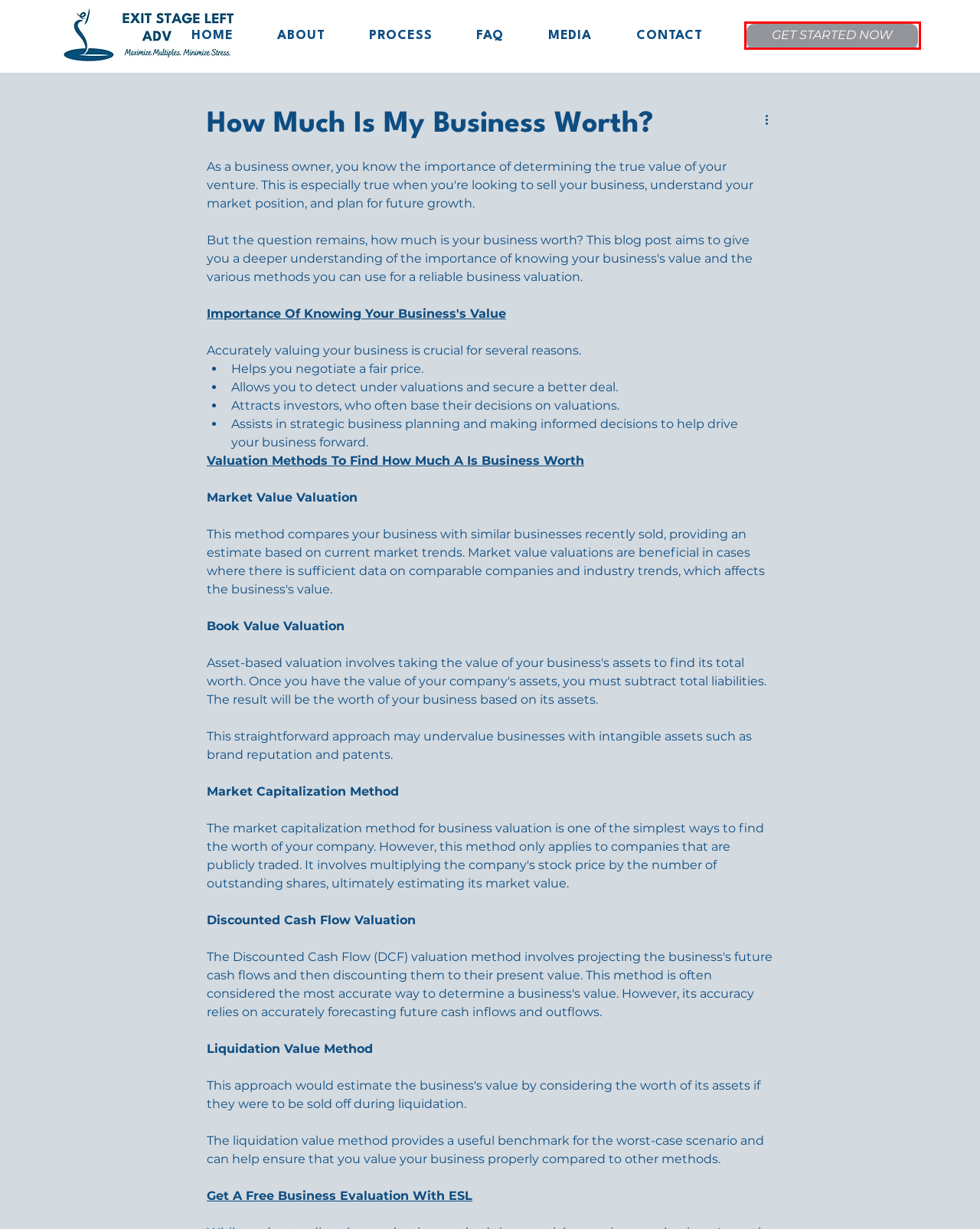You are provided with a screenshot of a webpage that has a red bounding box highlighting a UI element. Choose the most accurate webpage description that matches the new webpage after clicking the highlighted element. Here are your choices:
A. Exit Stage Left Advisors | Business Exit Consultants
B. FAQ | ESL Advisors
C. PROCESS | ESL Advisors
D. How Can I Feel Confident About Starting A Business?
E. ABOUT | ESL Advisors
F. What Should Be In A Post-Transaction Employment Agreement?
G. CONTACT | ESL Advisors
H. What Are 5 Key Areas To Review In A Purchase Agreement?

G